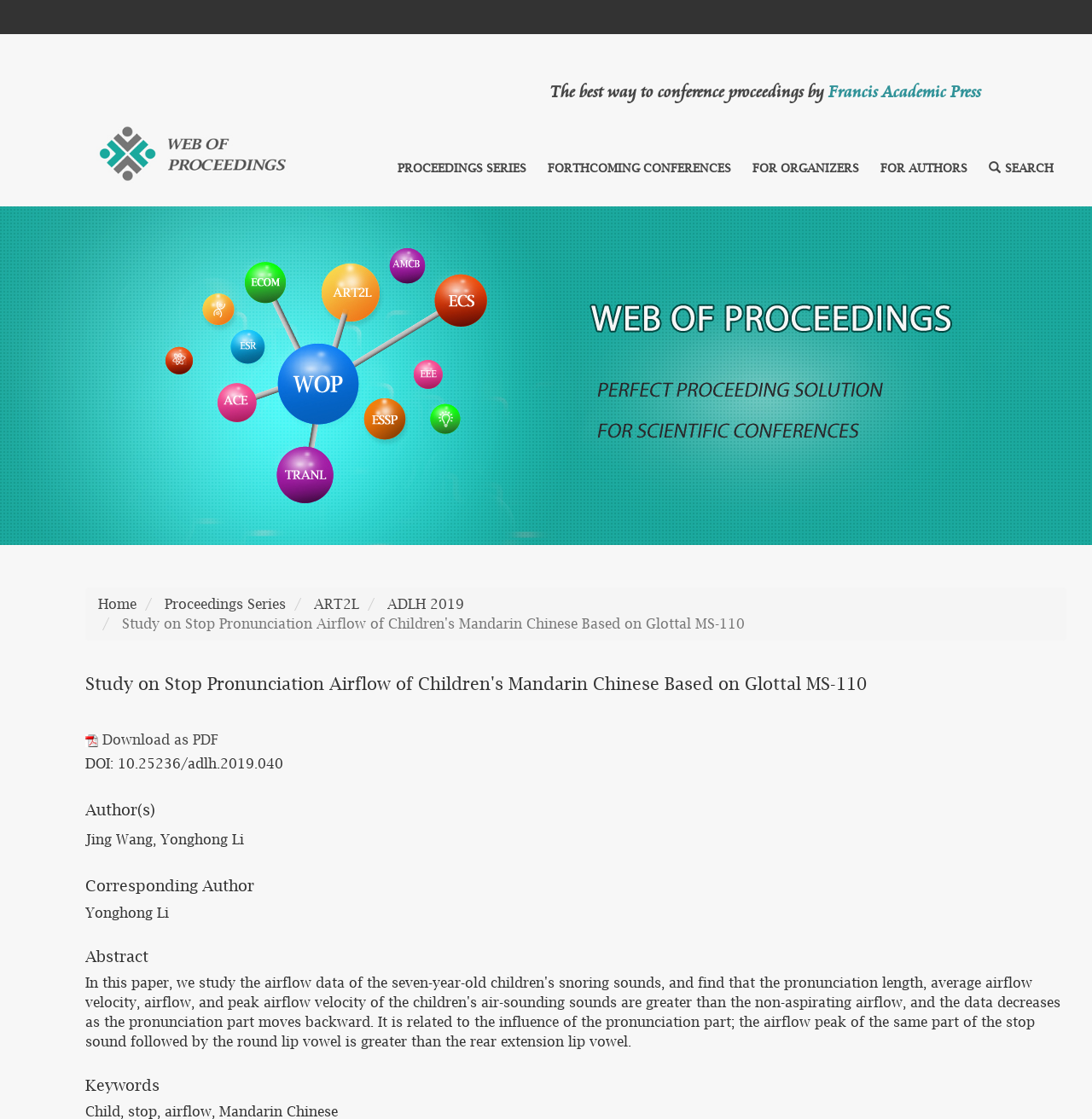Please provide a comprehensive response to the question based on the details in the image: Who are the authors of this paper?

I found the answer by looking at the section labeled 'Author(s)', where it lists the names of the authors. In this case, the authors are Jing Wang and Yonghong Li.